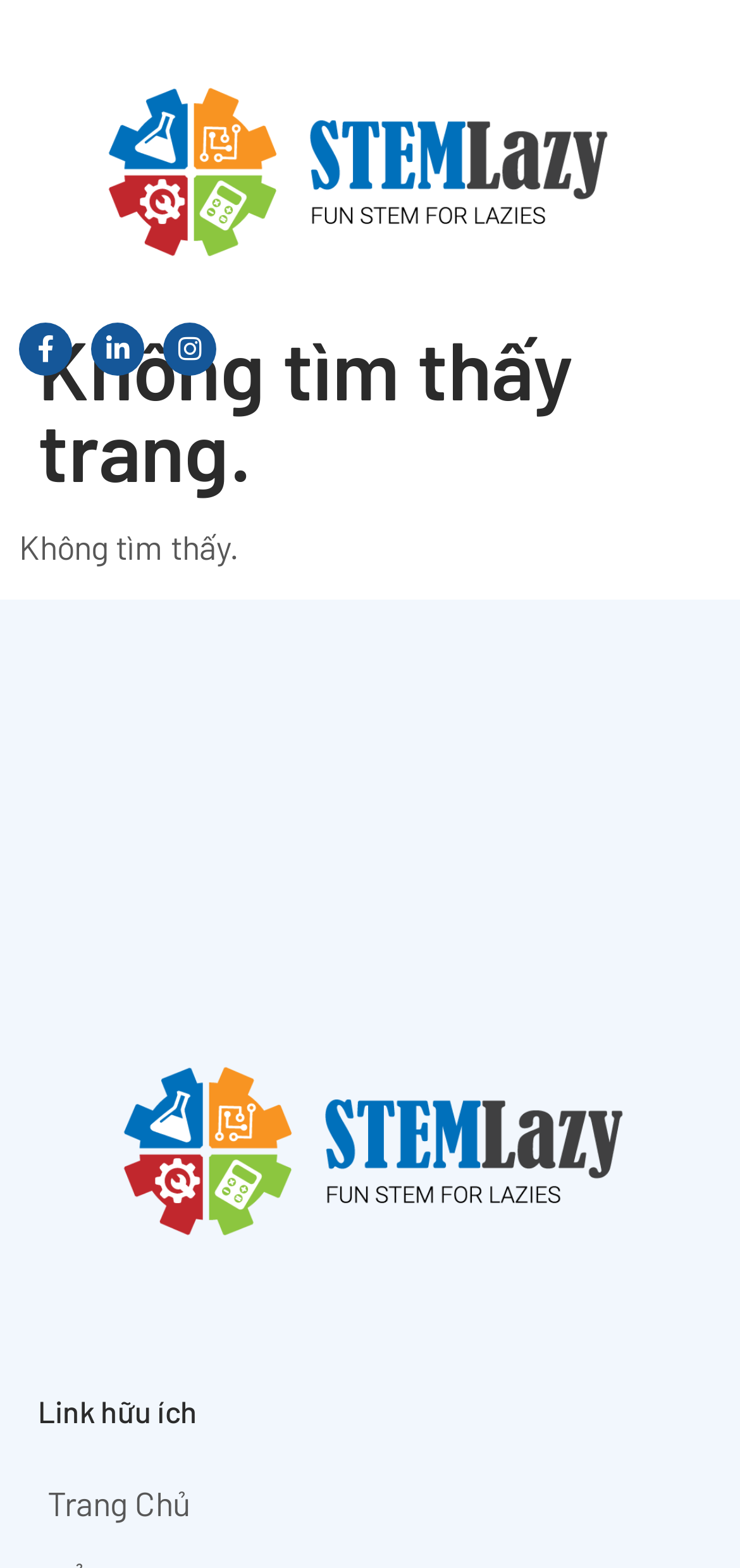Locate the primary headline on the webpage and provide its text.

Không tìm thấy trang.